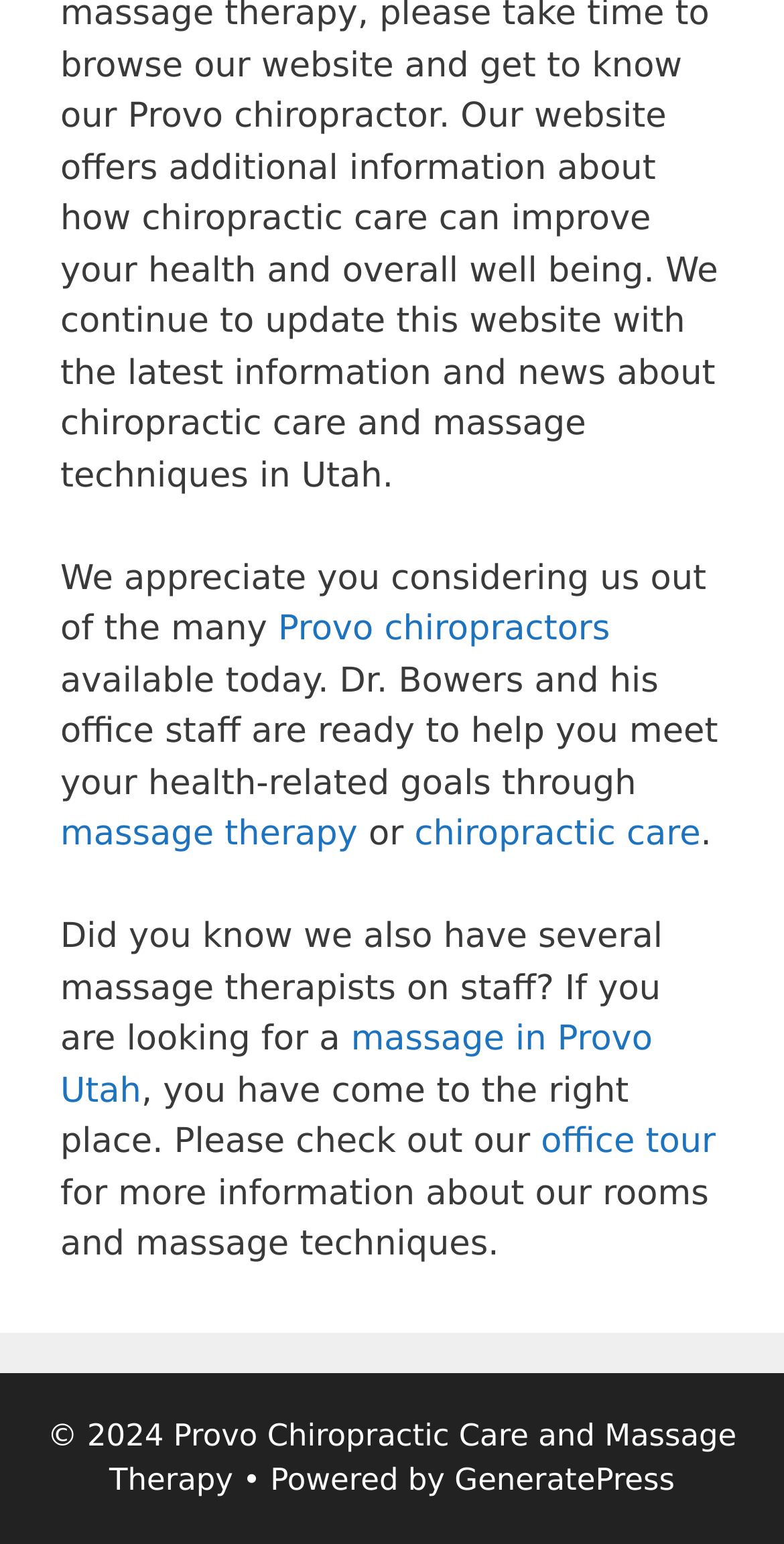What type of care does Dr. Bowers offer?
Utilize the information in the image to give a detailed answer to the question.

Based on the text, it is mentioned that Dr. Bowers and his office staff are ready to help meet health-related goals through chiropractic care, which implies that Dr. Bowers offers chiropractic care.